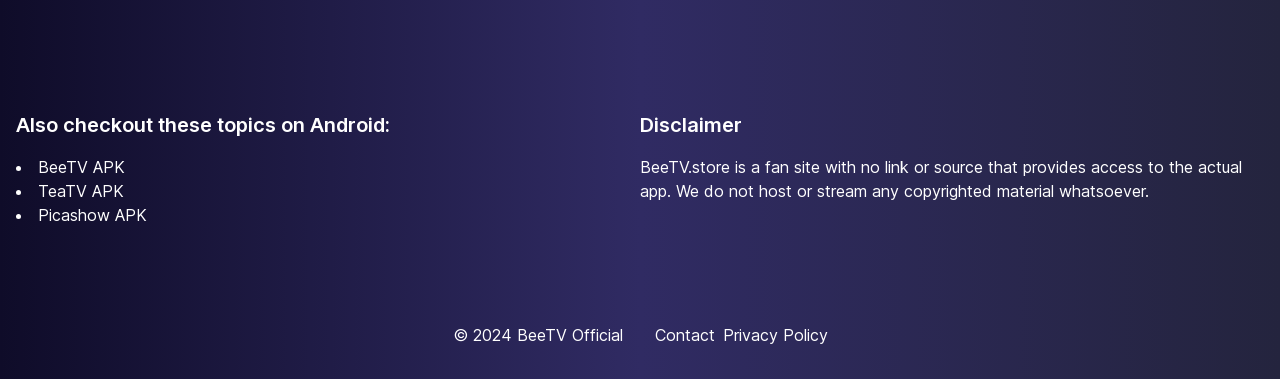Provide a one-word or one-phrase answer to the question:
How many links are available in the footer section?

2